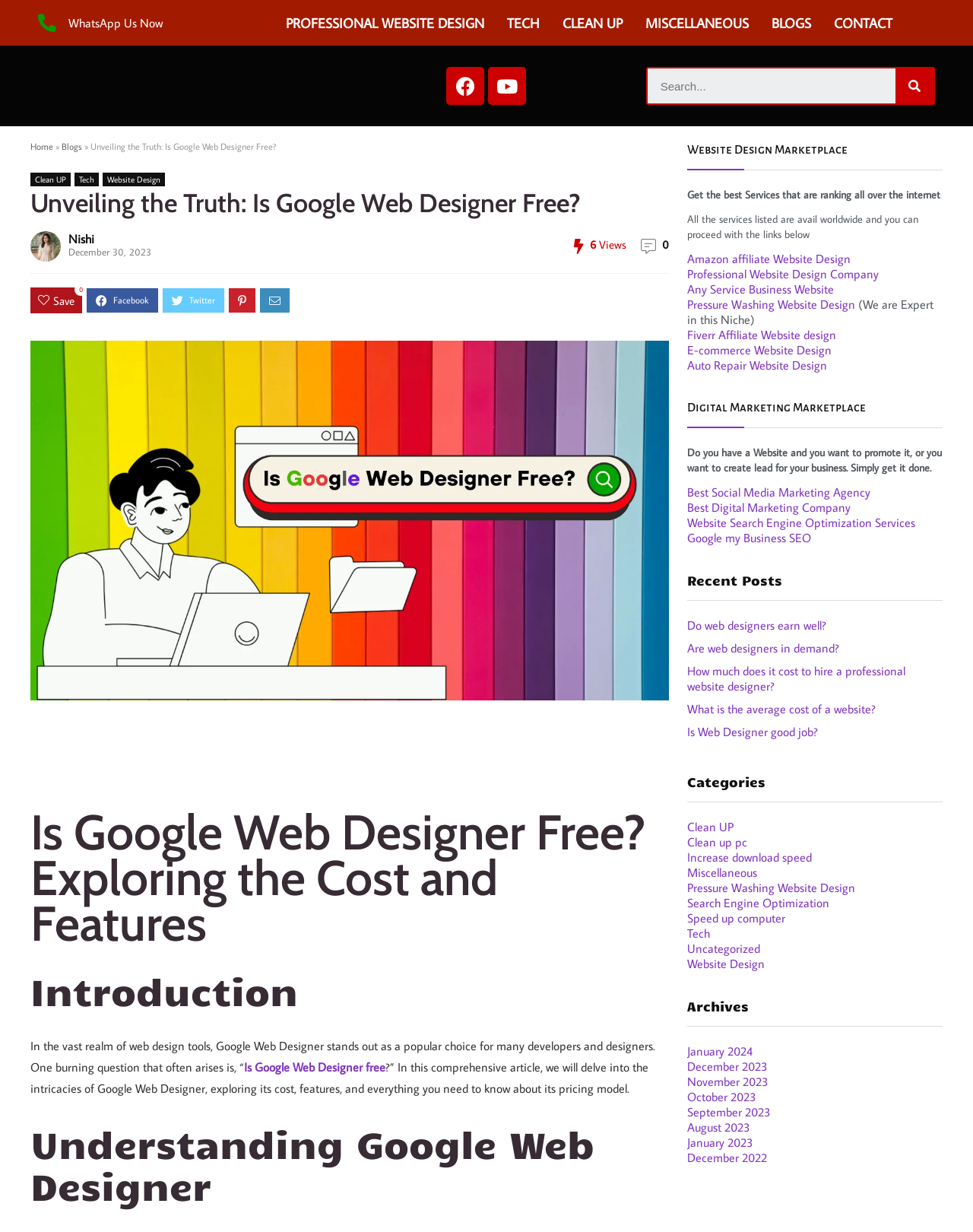Find the bounding box coordinates for the element described here: "November 2023".

[0.706, 0.872, 0.79, 0.884]